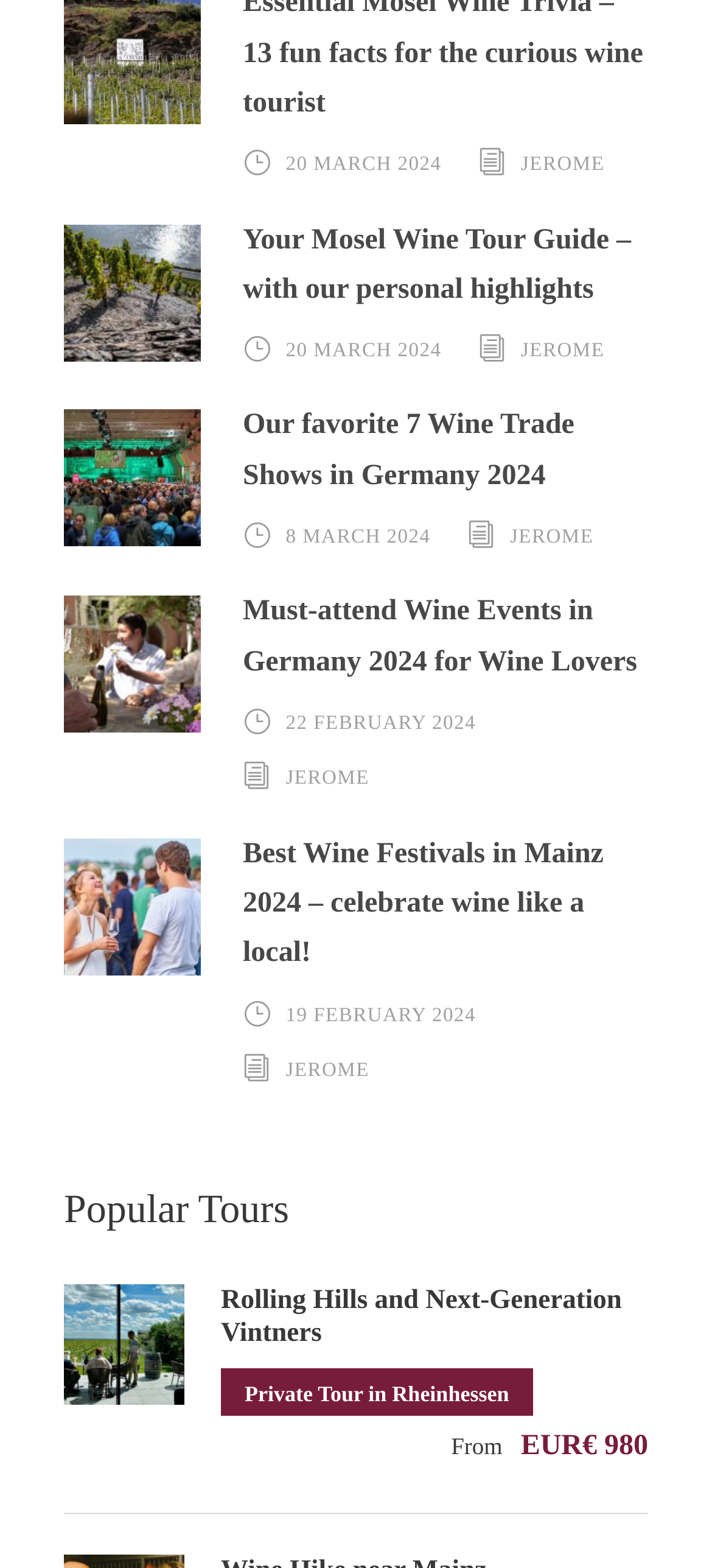Could you please study the image and provide a detailed answer to the question:
How many wine events are mentioned on the webpage?

I found the number of wine events by counting the links related to wine events, such as 'wine fair in Germany', 'Your Mosel Wine Tour Guide – with our personal highlights', 'Must-attend Wine Events in Germany 2024 for Wine Lovers', and 'Best Wine Festivals in Mainz 2024 – celebrate wine like a local!'.